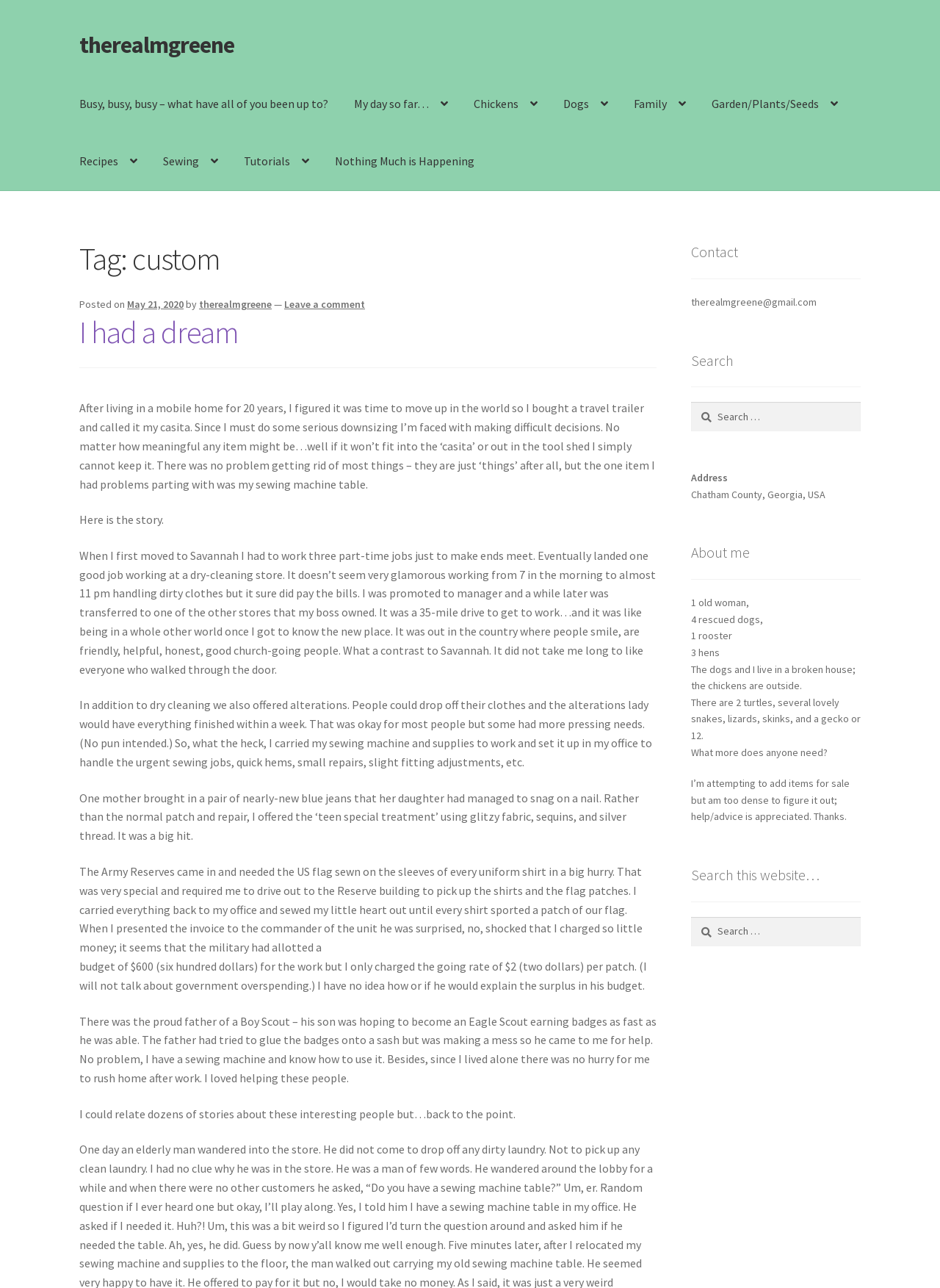What is the name of the store where the author used to work?
Please give a well-detailed answer to the question.

I found the answer by reading the blog post, which mentions the author working at a dry-cleaning store and later being transferred to another store owned by the same boss.